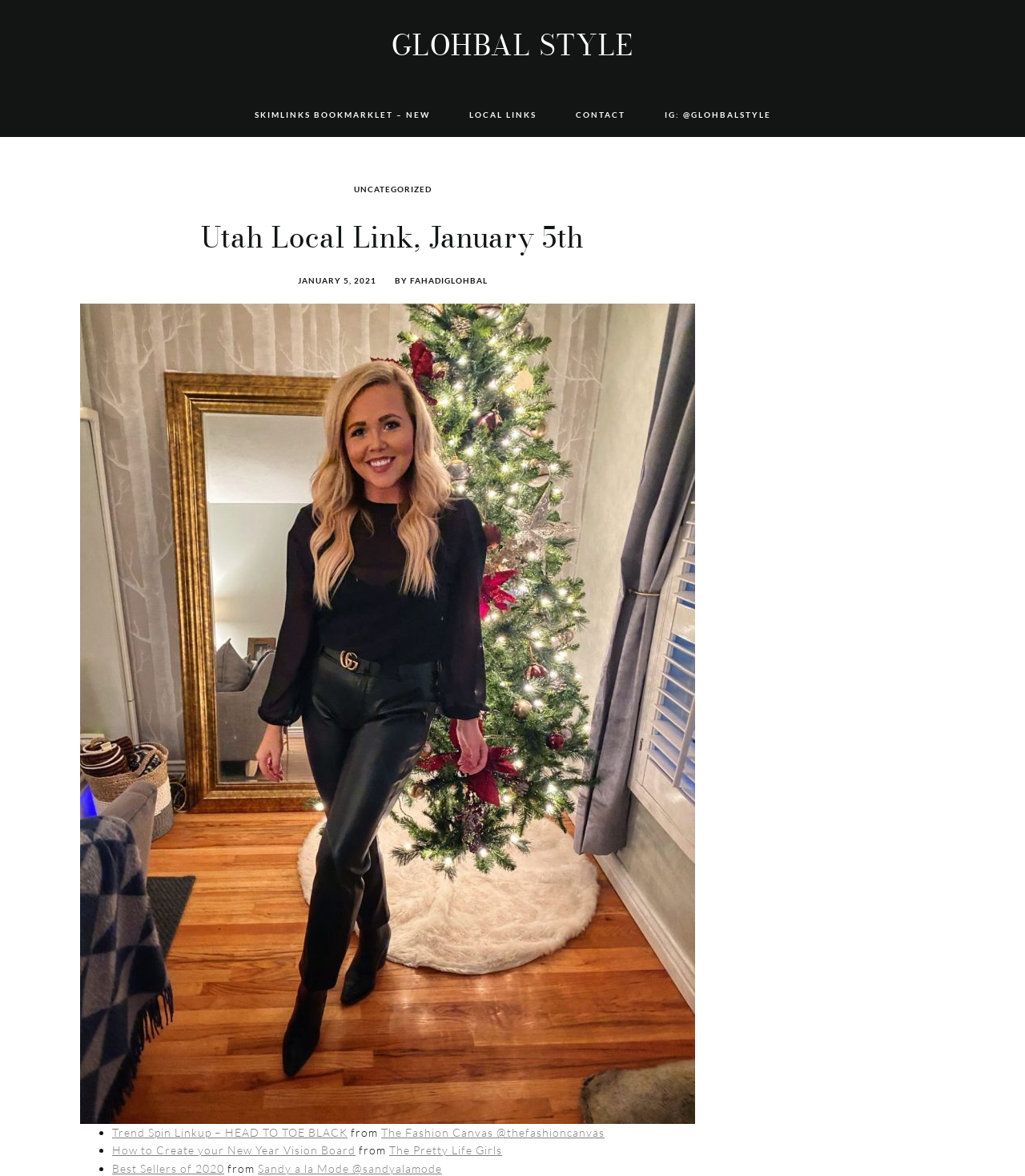Provide a thorough description of the webpage you see.

The webpage appears to be a blog or news aggregator, featuring a collection of links and articles. At the top, there are three "skip to" links, allowing users to navigate to primary navigation, main content, or primary sidebar. 

Below these links, a prominent header section displays the title "Utah Local Link, January 5th" along with the date "JANUARY 5, 2021" and the author "FAHADIGLOHBAL". 

To the right of the header section, there is a navigation menu labeled "Main" with five links: "SKIMLINKS BOOKMARKLET – NEW", "LOCAL LINKS", "CONTACT", "IG: @GLOHBALSTYLE", and "UNCATEGORIZED". 

The main content area features a list of three articles, each represented by a bullet point. The first article is titled "Trend Spin Linkup – HEAD TO TOE BLACK" from "The Fashion Canvas @thefashioncanvas". The second article is "How to Create your New Year Vision Board" from "The Pretty Life Girls". The third article is "Best Sellers of 2020" from "Sandy a la Mode @sandyalamode". 

On the right side of the page, there is a primary sidebar section, although its content is not explicitly described in the accessibility tree.